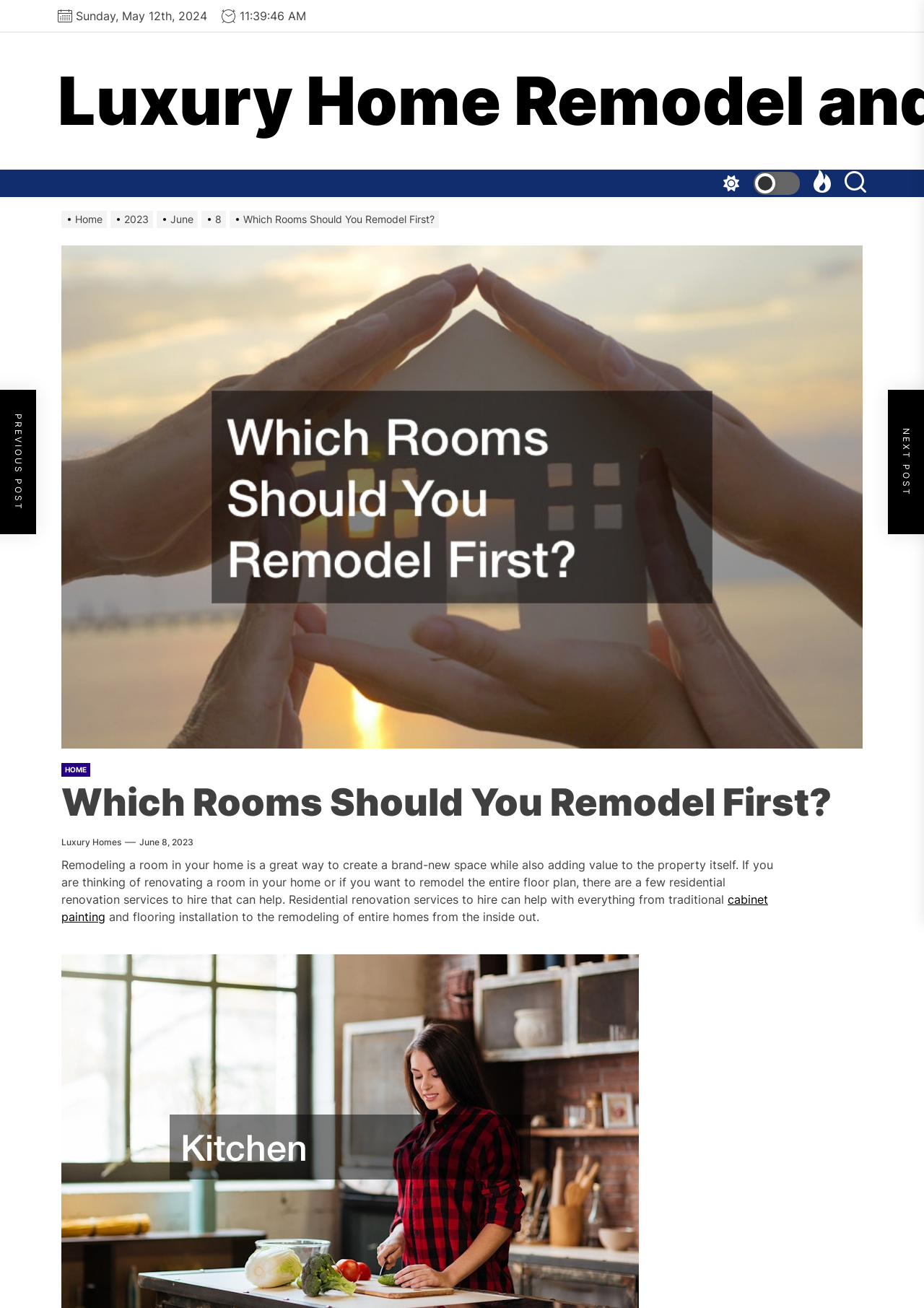Answer the question briefly using a single word or phrase: 
How many buttons are present on the top-right corner of the webpage?

3